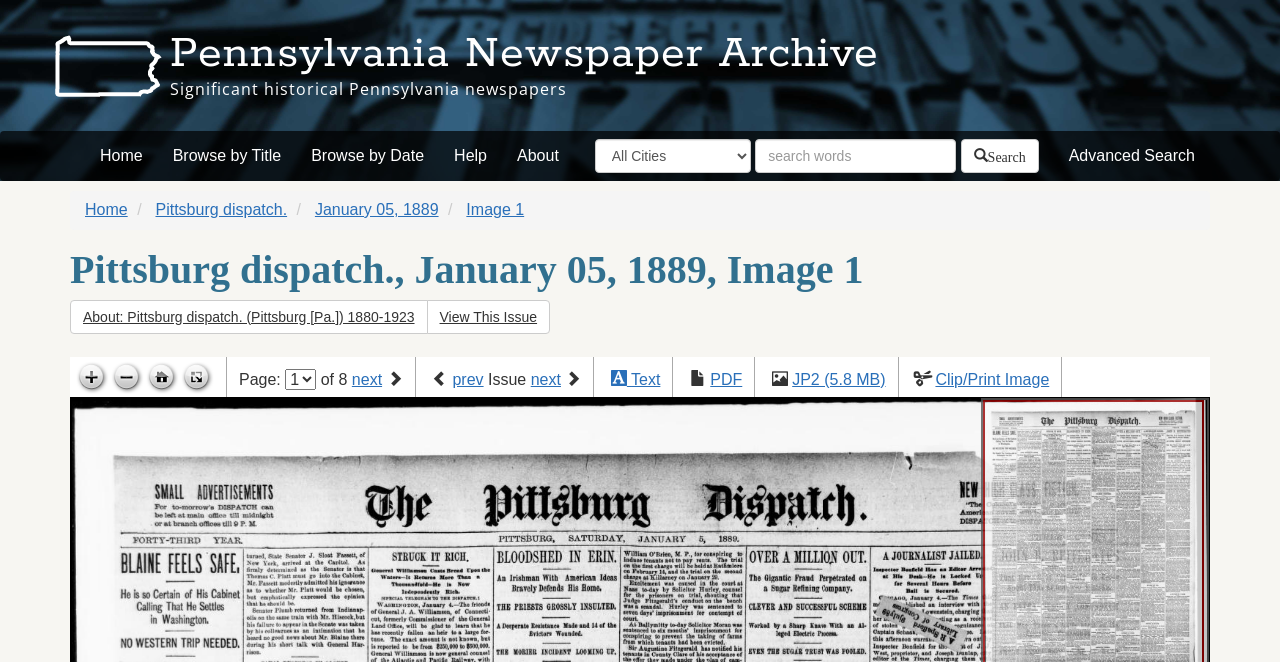Please pinpoint the bounding box coordinates for the region I should click to adhere to this instruction: "Search for historical Pennsylvania newspapers".

[0.59, 0.21, 0.747, 0.261]